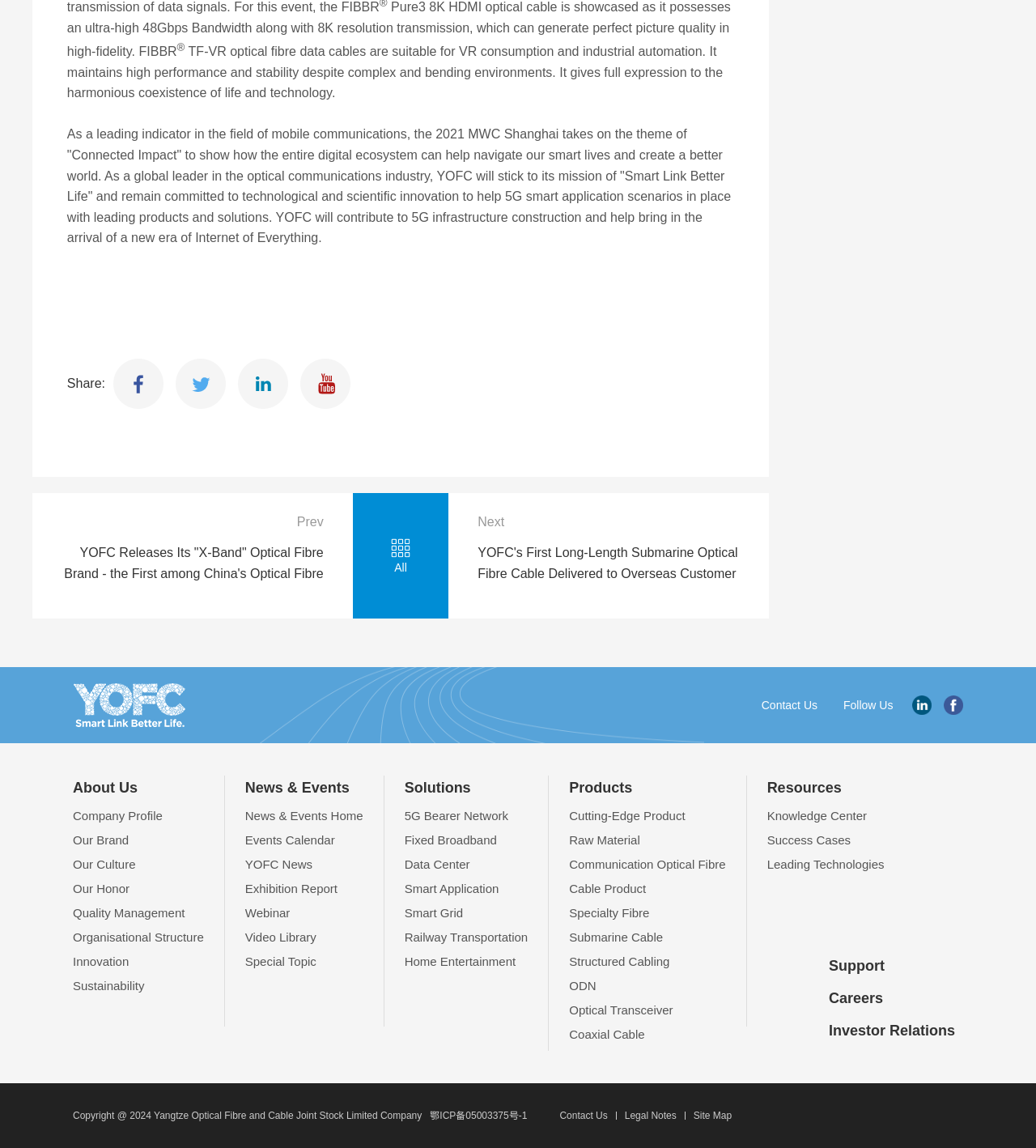Please find the bounding box coordinates of the element that needs to be clicked to perform the following instruction: "Read previous news". The bounding box coordinates should be four float numbers between 0 and 1, represented as [left, top, right, bottom].

[0.056, 0.447, 0.312, 0.509]